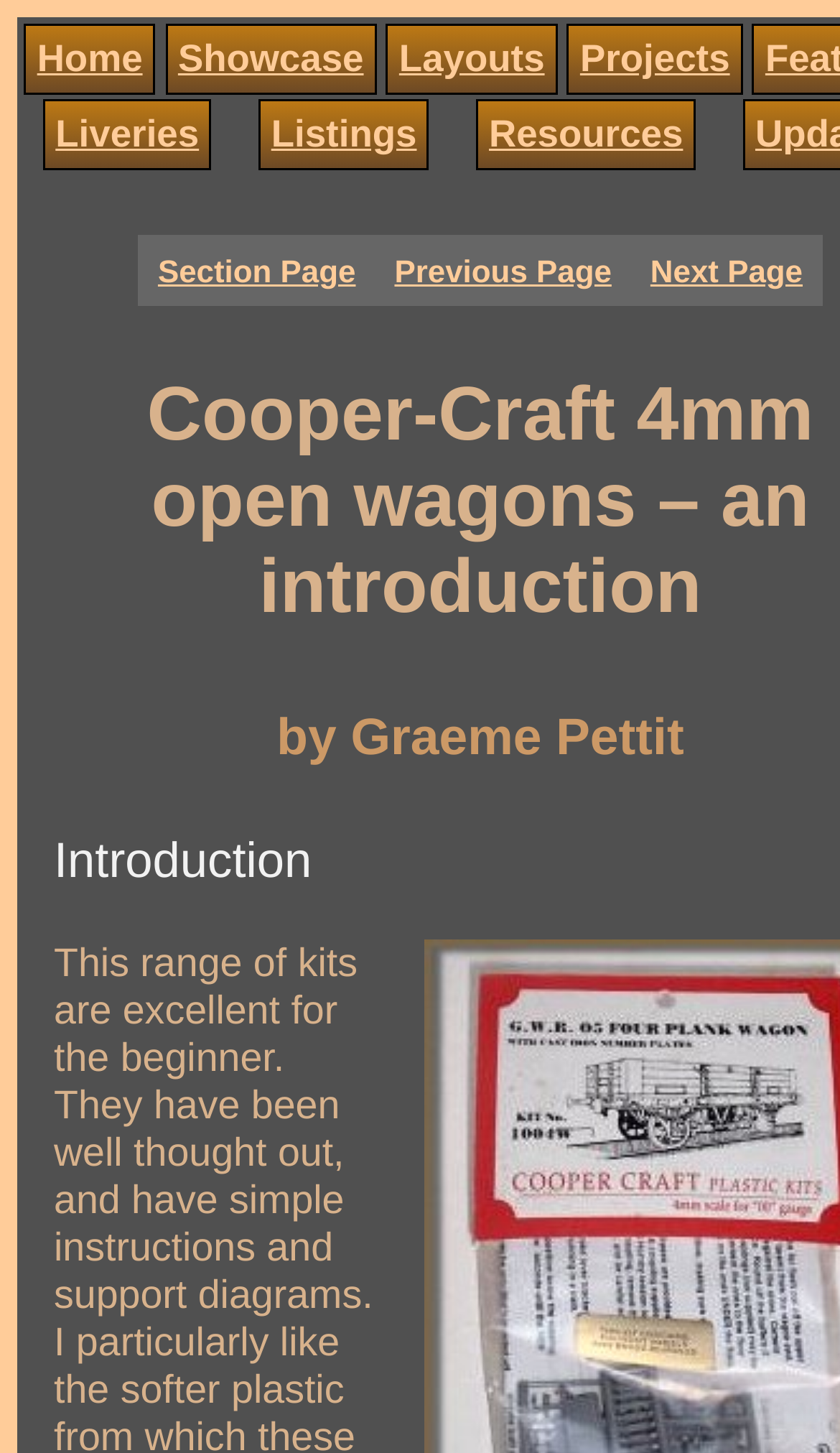What is the purpose of the 'Previous Page' link?
Respond with a short answer, either a single word or a phrase, based on the image.

To navigate to the previous page